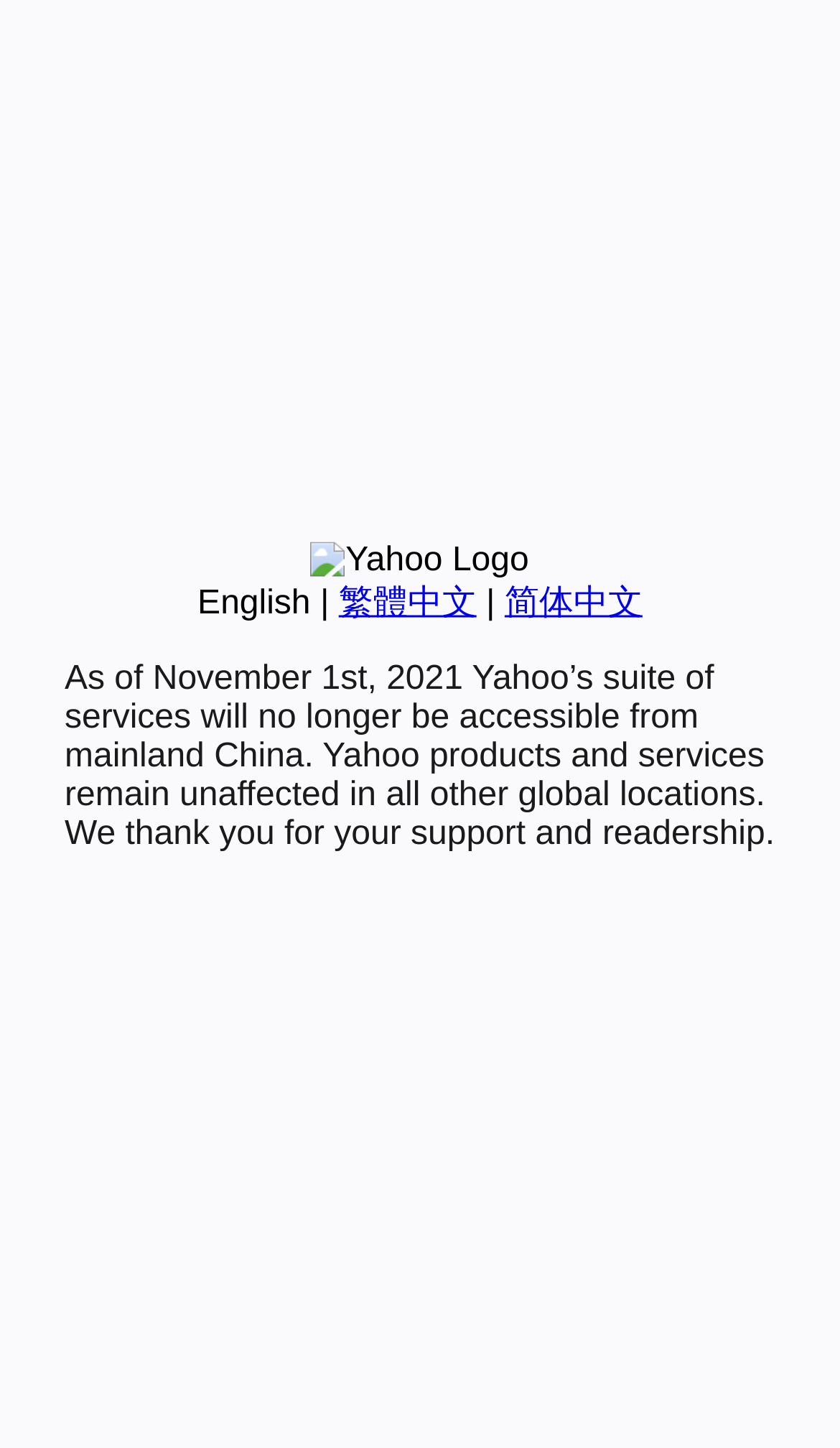Locate the bounding box of the UI element defined by this description: "English". The coordinates should be given as four float numbers between 0 and 1, formatted as [left, top, right, bottom].

[0.235, 0.404, 0.37, 0.429]